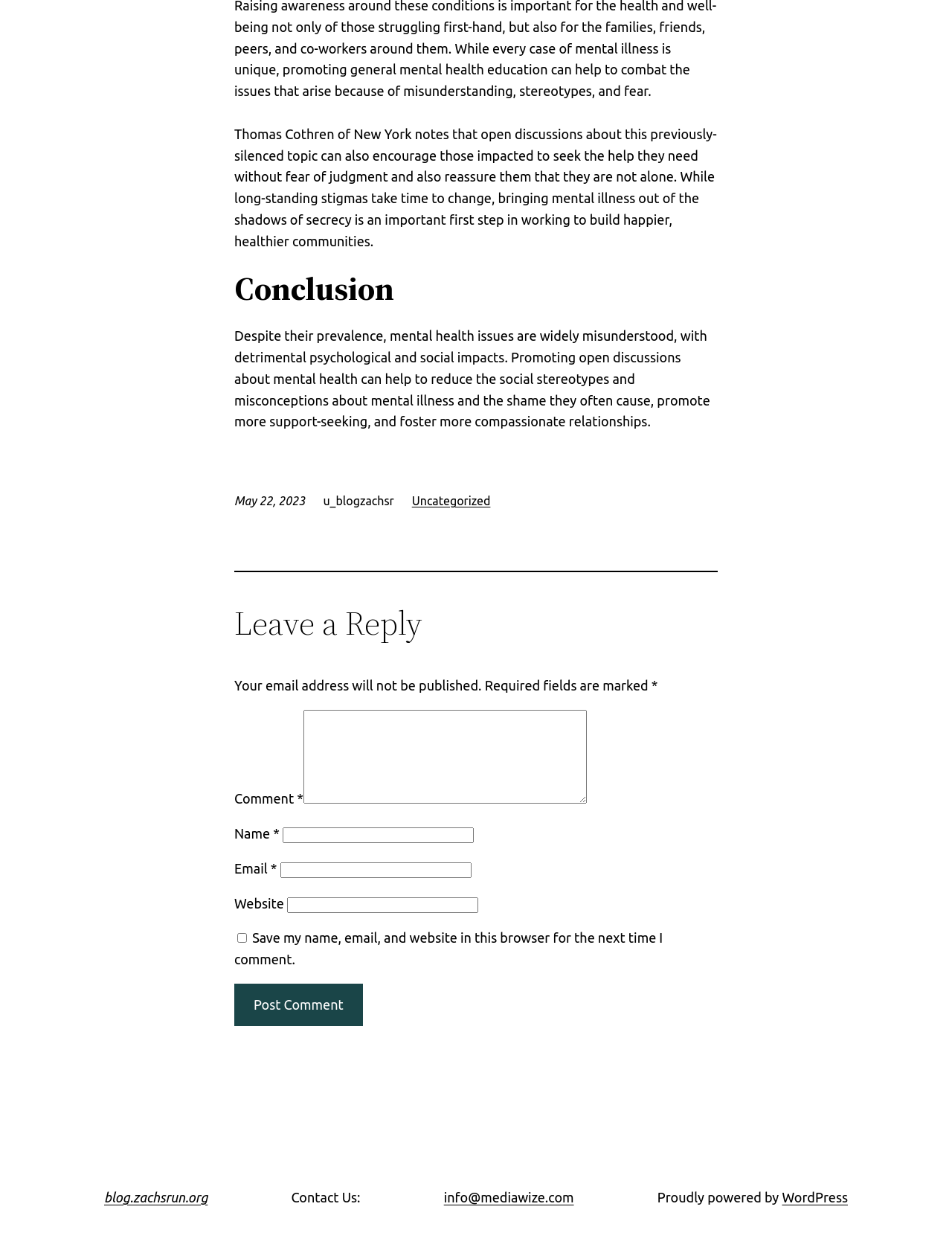Can you identify the bounding box coordinates of the clickable region needed to carry out this instruction: 'Enter your comment'? The coordinates should be four float numbers within the range of 0 to 1, stated as [left, top, right, bottom].

[0.319, 0.565, 0.616, 0.64]